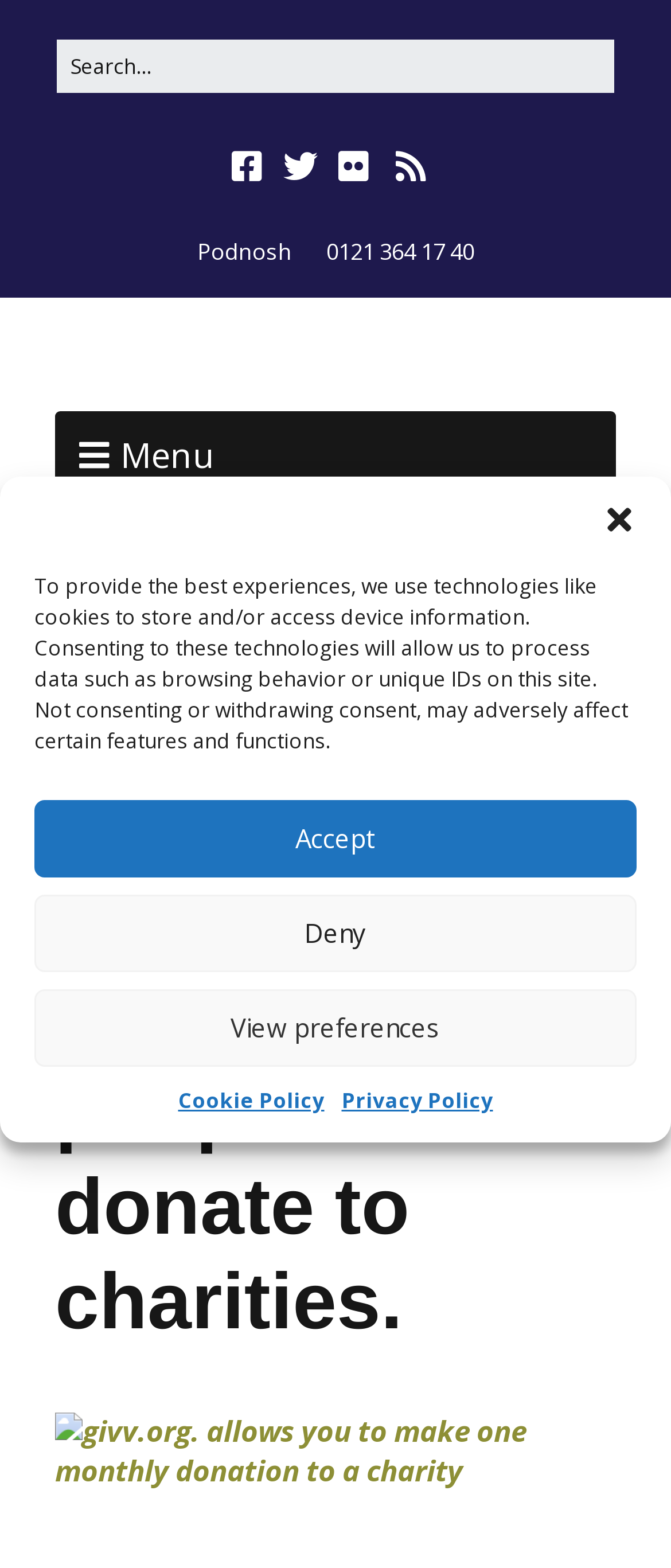Pinpoint the bounding box coordinates of the area that must be clicked to complete this instruction: "Search for something".

[0.082, 0.024, 0.918, 0.061]